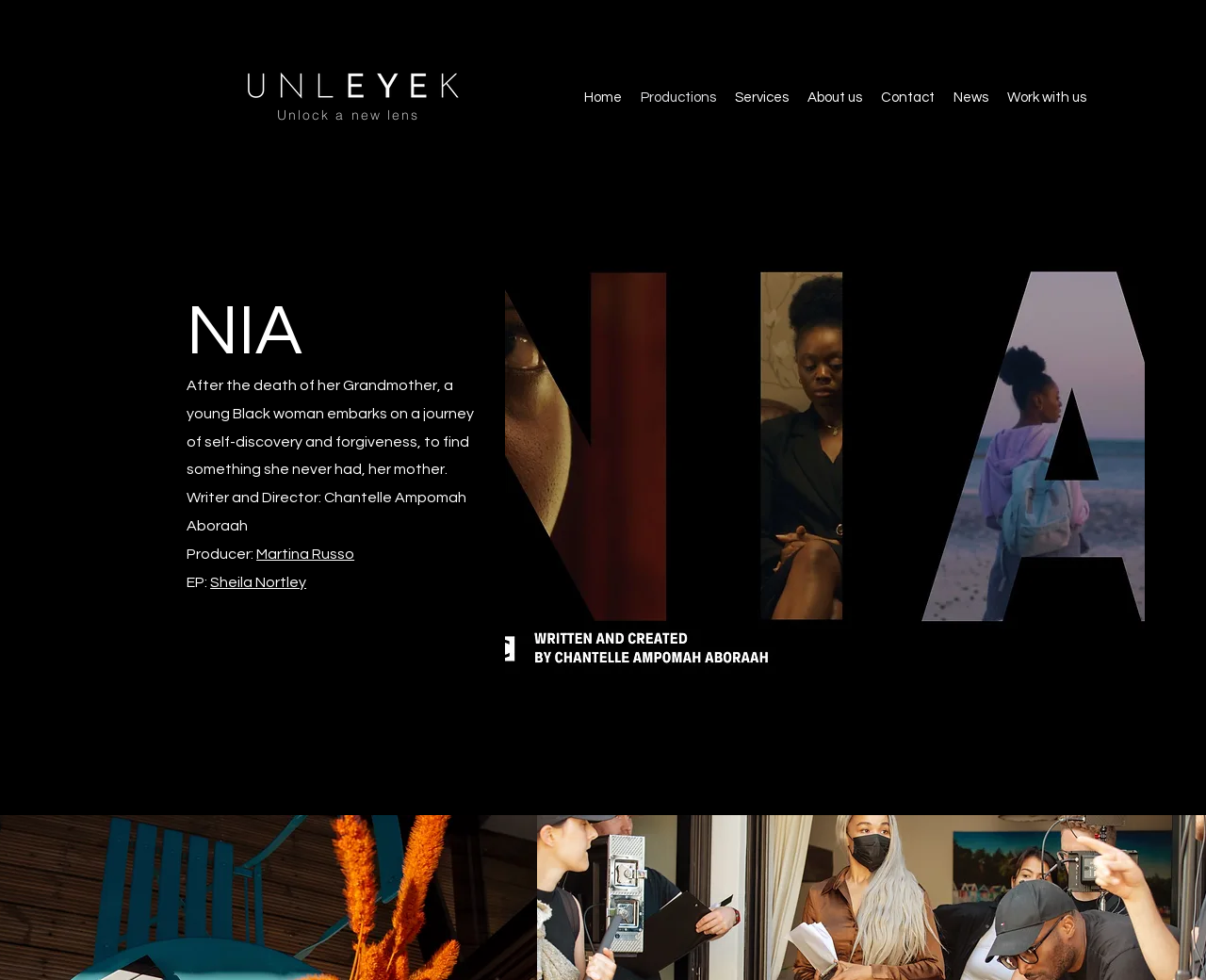Please reply to the following question with a single word or a short phrase:
What is the name of the film?

NIA